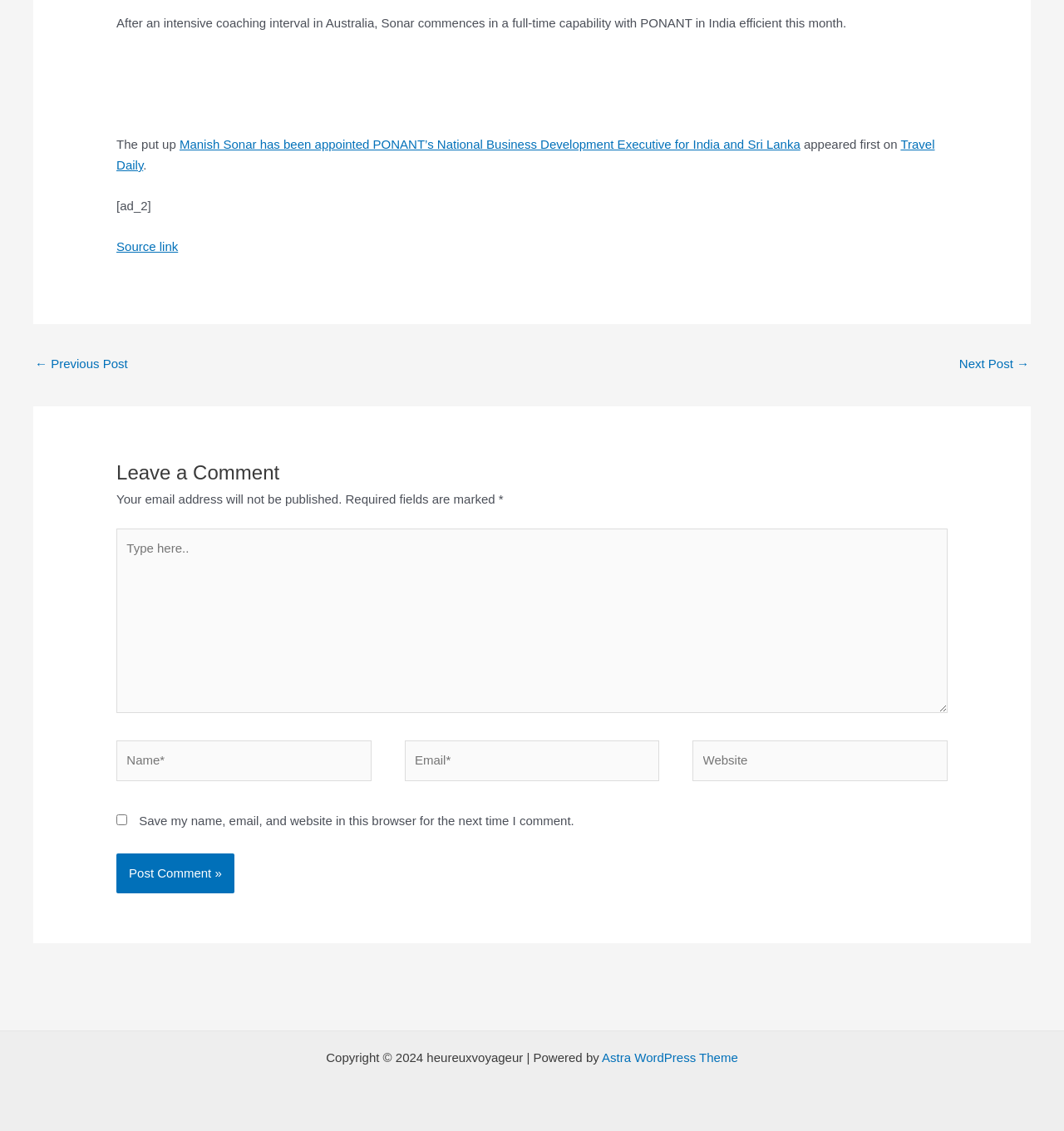Please provide the bounding box coordinates for the element that needs to be clicked to perform the instruction: "Click on the 'Post Comment »' button". The coordinates must consist of four float numbers between 0 and 1, formatted as [left, top, right, bottom].

[0.109, 0.755, 0.22, 0.79]